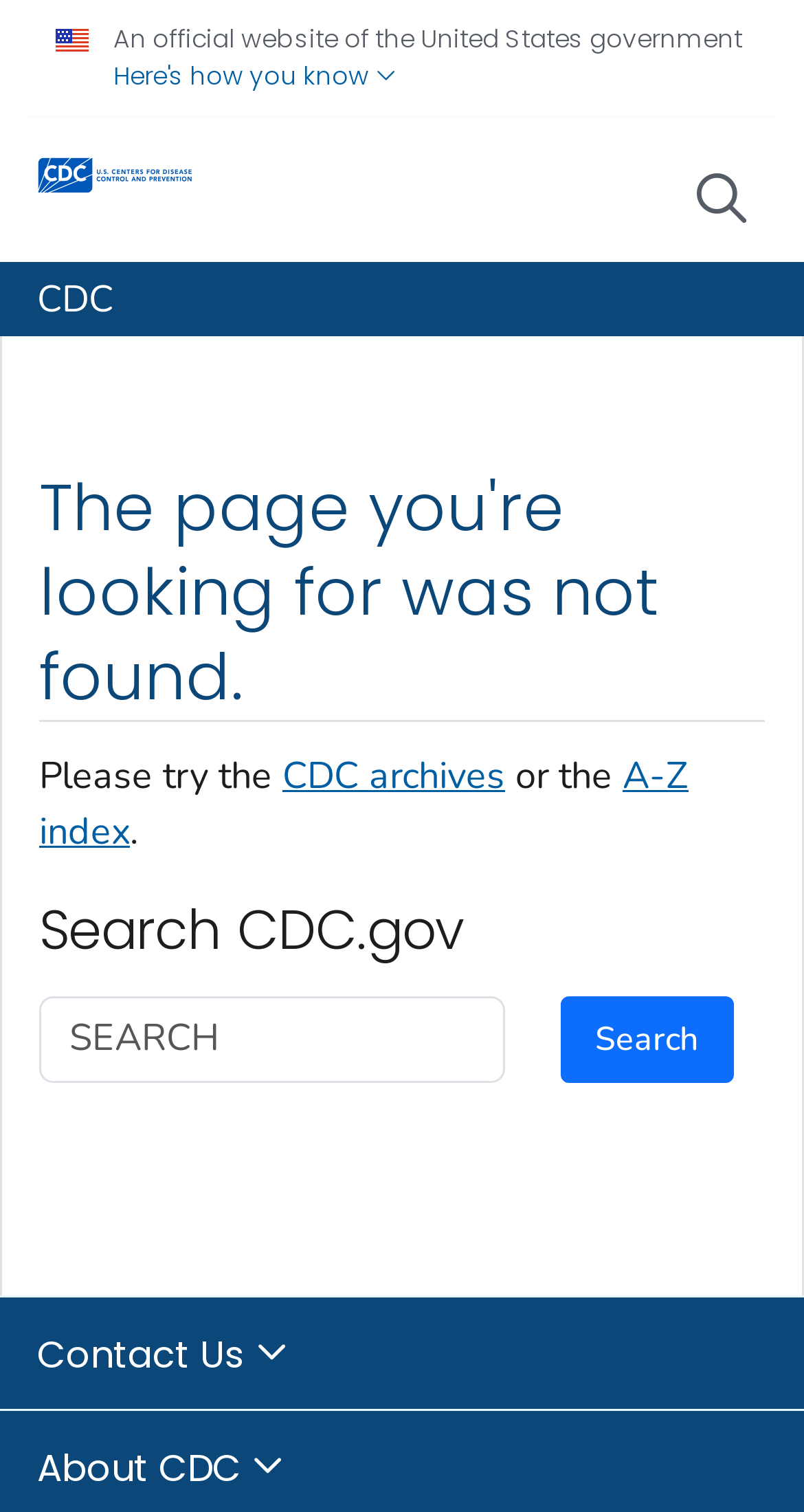Locate the bounding box of the UI element with the following description: "A-Z index".

[0.049, 0.497, 0.856, 0.567]